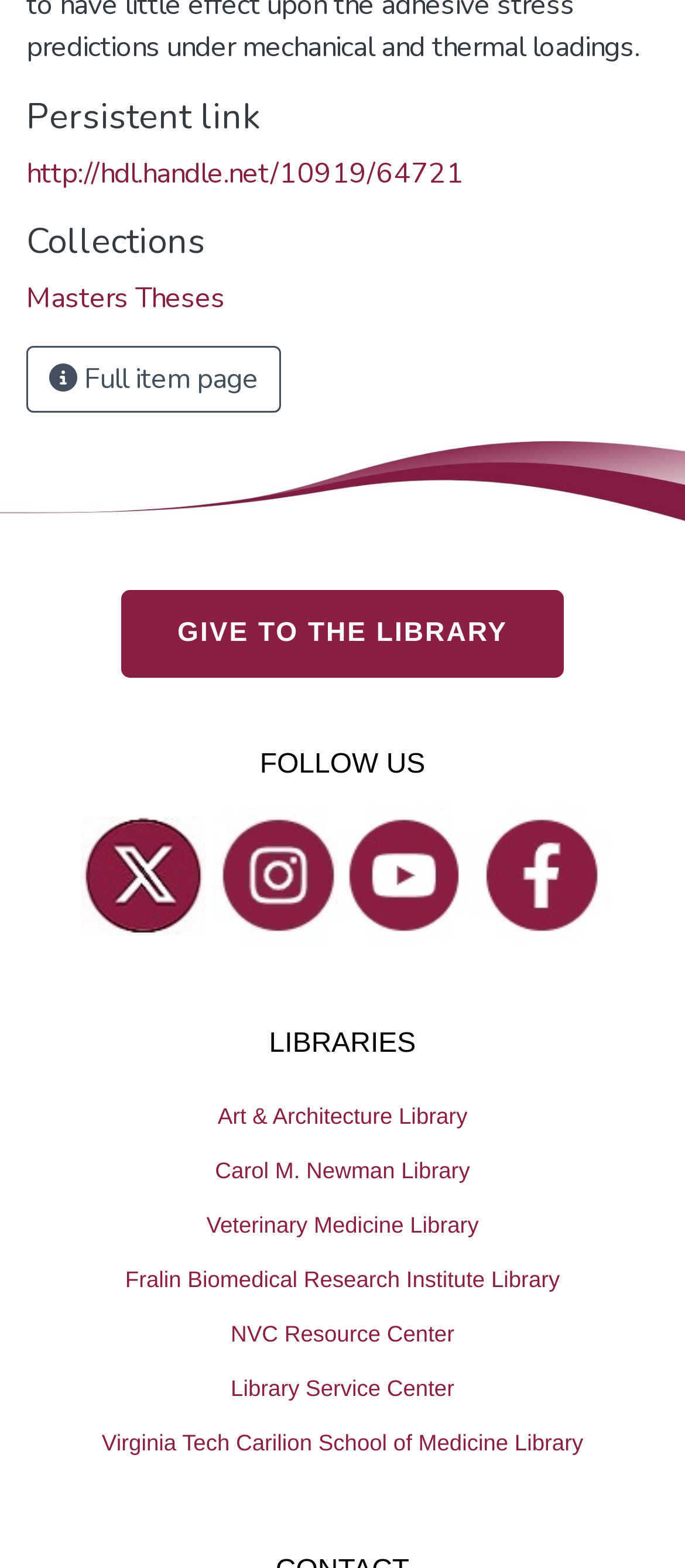Locate the UI element that matches the description GIVE TO THE LIBRARY in the webpage screenshot. Return the bounding box coordinates in the format (top-left x, top-left y, bottom-right x, bottom-right y), with values ranging from 0 to 1.

[0.177, 0.376, 0.823, 0.432]